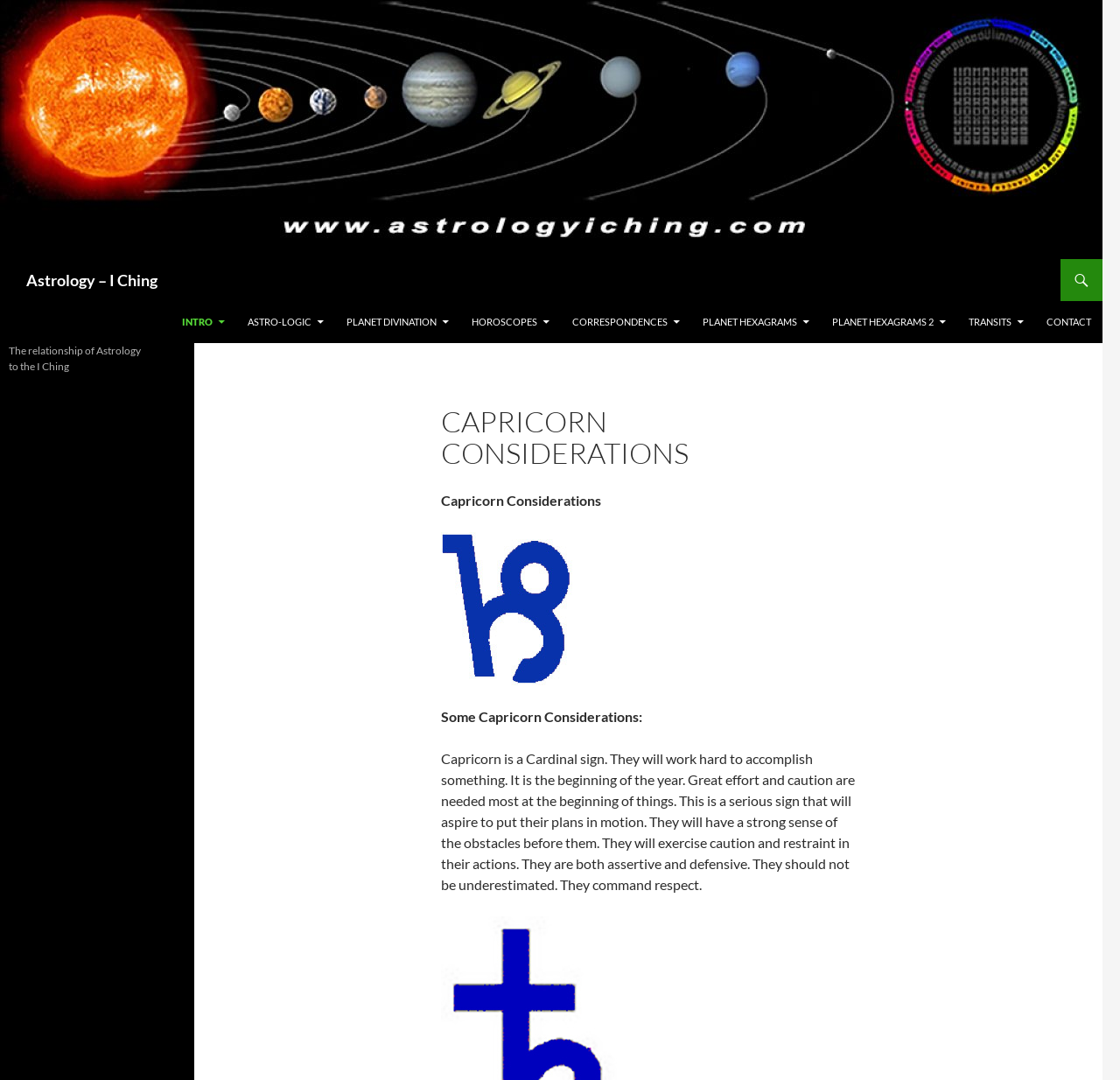Illustrate the webpage's structure and main components comprehensively.

The webpage is about Capricorn considerations in the context of astrology and I Ching. At the top, there is a logo image and a link to "Astrology – I Ching" which is also a heading. Below the logo, there is a search link and a "SKIP TO CONTENT" link. 

To the right of the search link, there are several navigation links, including "INTRO", "ASTRO-LOGIC", "PLANET DIVINATION", "HOROSCOPES", "CORRESPONDENCES", "PLANET HEXAGRAMS", "PLANET HEXAGRAMS 2", "TRANSITS", and "CONTACT". 

Below the navigation links, there is a header section with a heading "CAPRICORN CONSIDERATIONS" and a figure. The main content starts with a static text "Some Capricorn Considerations:" followed by a paragraph of text that describes the characteristics of Capricorn, including their hardworking nature, caution, and sense of obstacles. 

Further down the page, there is another heading "The relationship of Astrology to the I Ching", which suggests that the webpage may also explore the connection between astrology and I Ching.